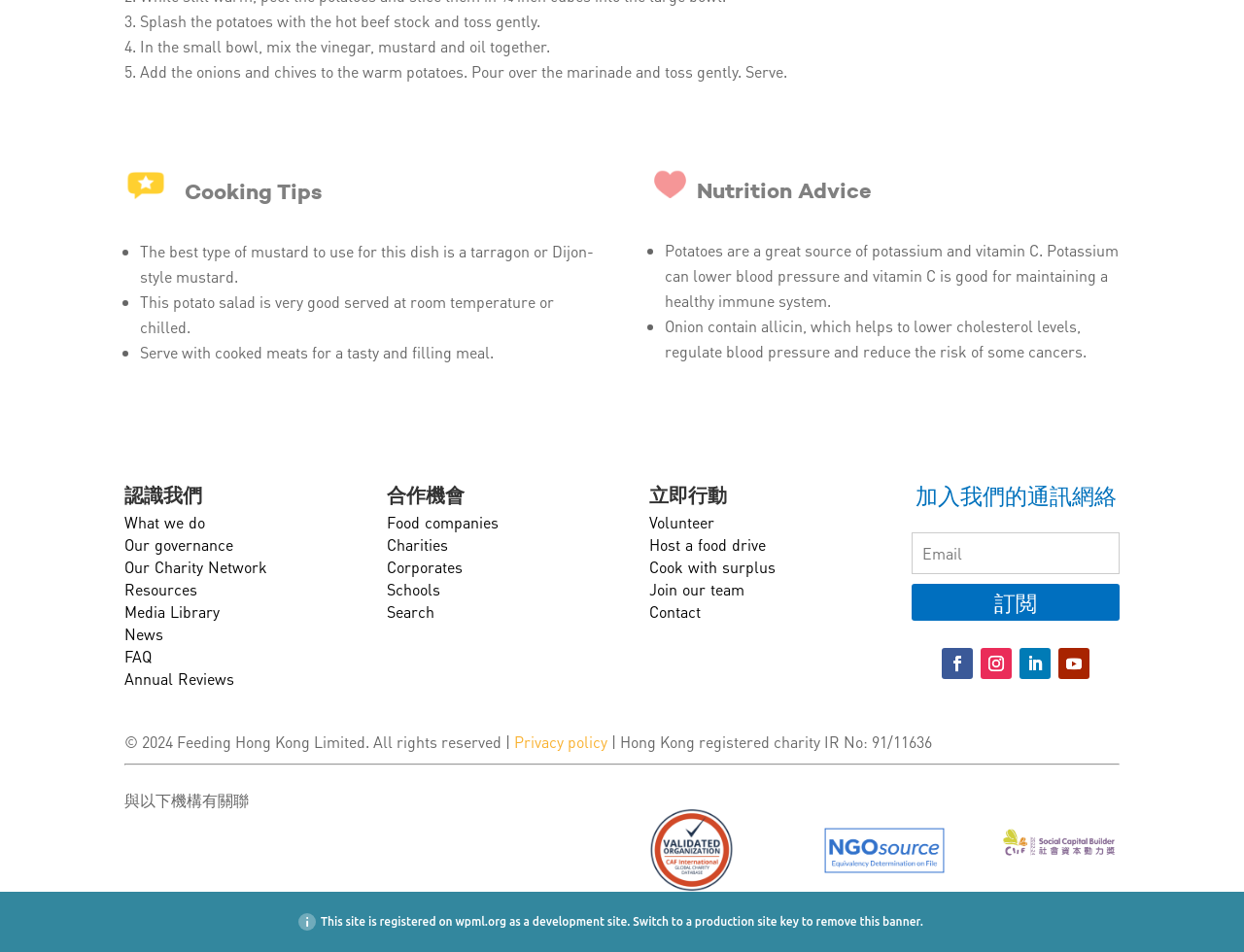Could you indicate the bounding box coordinates of the region to click in order to complete this instruction: "Click 'Volunteer'".

[0.522, 0.538, 0.574, 0.559]